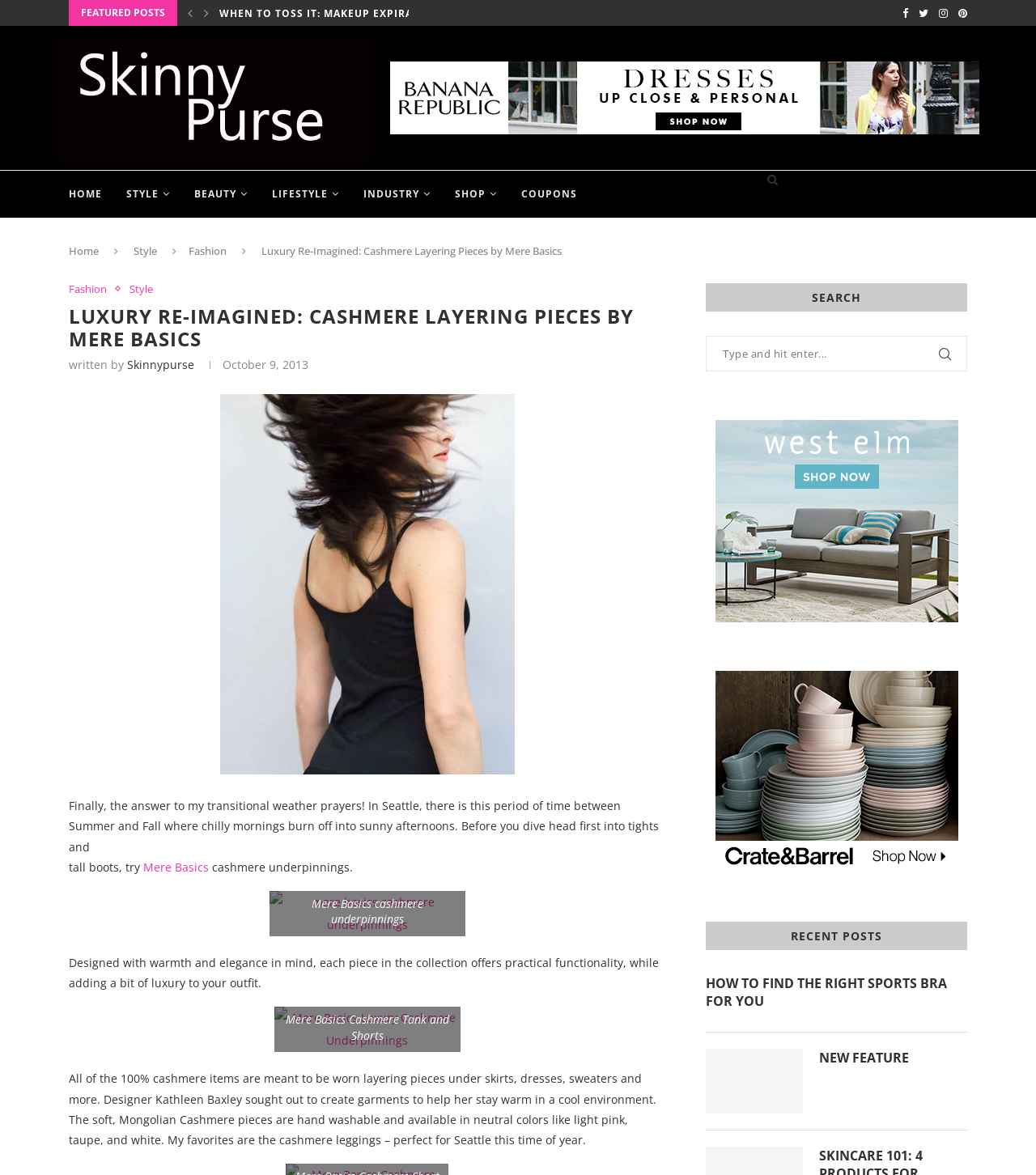Detail the features and information presented on the webpage.

This webpage is about luxury cashmere layering pieces by Mere Basics. At the top, there is a section featuring posts, with five links to different articles, including "5 TRENDS FROM NEW YORK FASHION WEEK YOU..." and "HANDBAGS YOU NEED ASAP". Below this section, there are social media links to Facebook, Twitter, Instagram, and Pinterest.

On the left side, there is a layout table with a heading "SkinnyPurse" and a link to the same. Below this, there is a section with a link to Banana Republic and an image of a woman's seasonal product feature.

In the middle of the page, there is a layout table with several links to different categories, including "HOME", "STYLE", "BEAUTY", "LIFESTYLE", "INDUSTRY", "SHOP", and "COUPONS". Below this, there is a section with a heading "Luxury Re-Imagined: Cashmere Layering Pieces by Mere Basics" and a link to the same.

The main content of the page is an article about Mere Basics cashmere underpinnings. The article discusses how the designer, Kathleen Baxley, created garments to help her stay warm in a cool environment. The cashmere pieces are hand washable and available in neutral colors. The article also mentions the author's favorite piece, the cashmere leggings.

On the right side, there are three complementary sections with images and links. The first section has a search bar with a heading "SEARCH". The second section has an image and a link. The third section has a heading "RECENT POSTS" with two links to recent articles, including "HOW TO FIND THE RIGHT SPORTS BRA FOR YOU" and "NEW FEATURE".